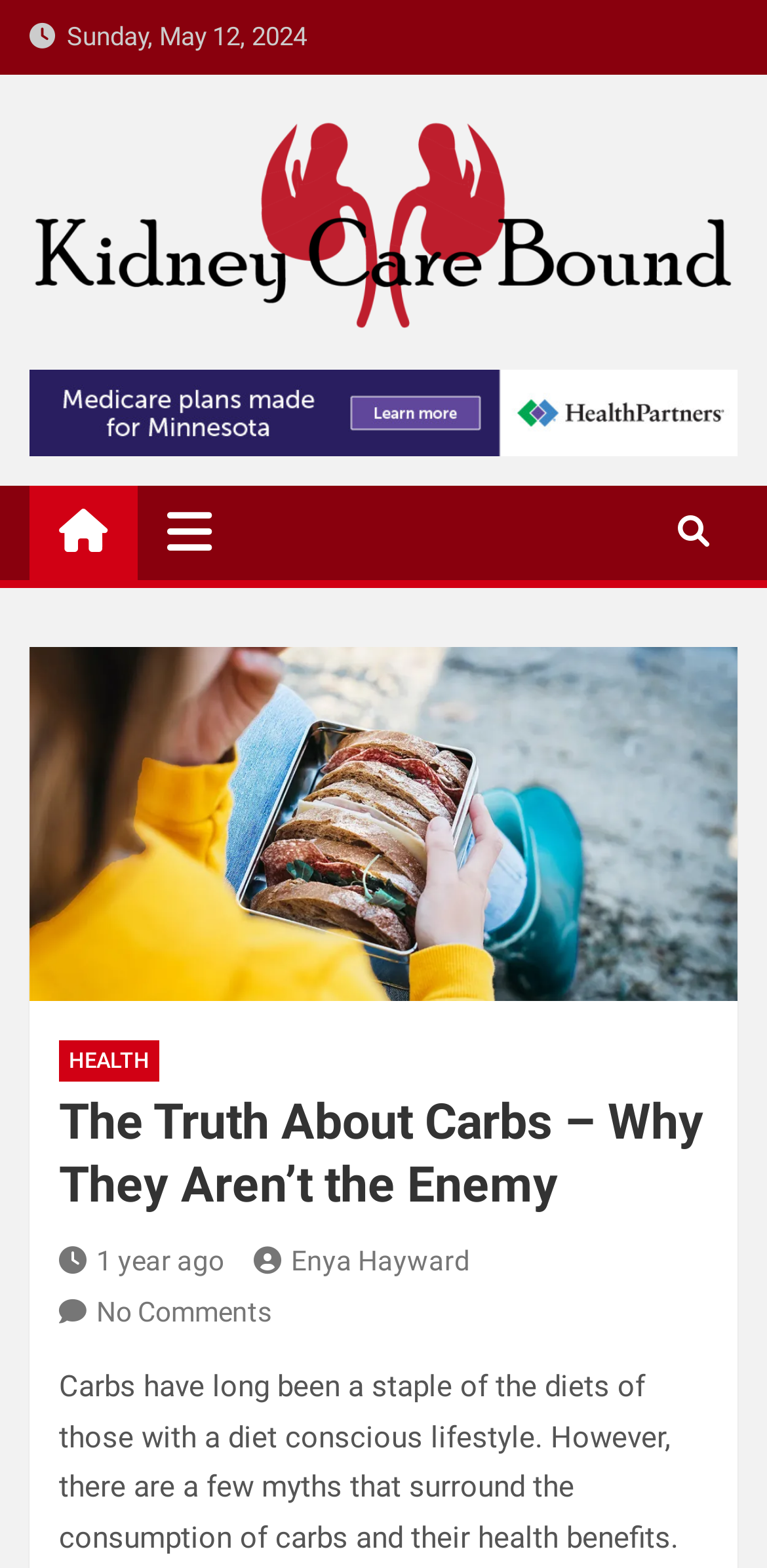Please answer the following question using a single word or phrase: 
How many comments are there on the article?

No Comments